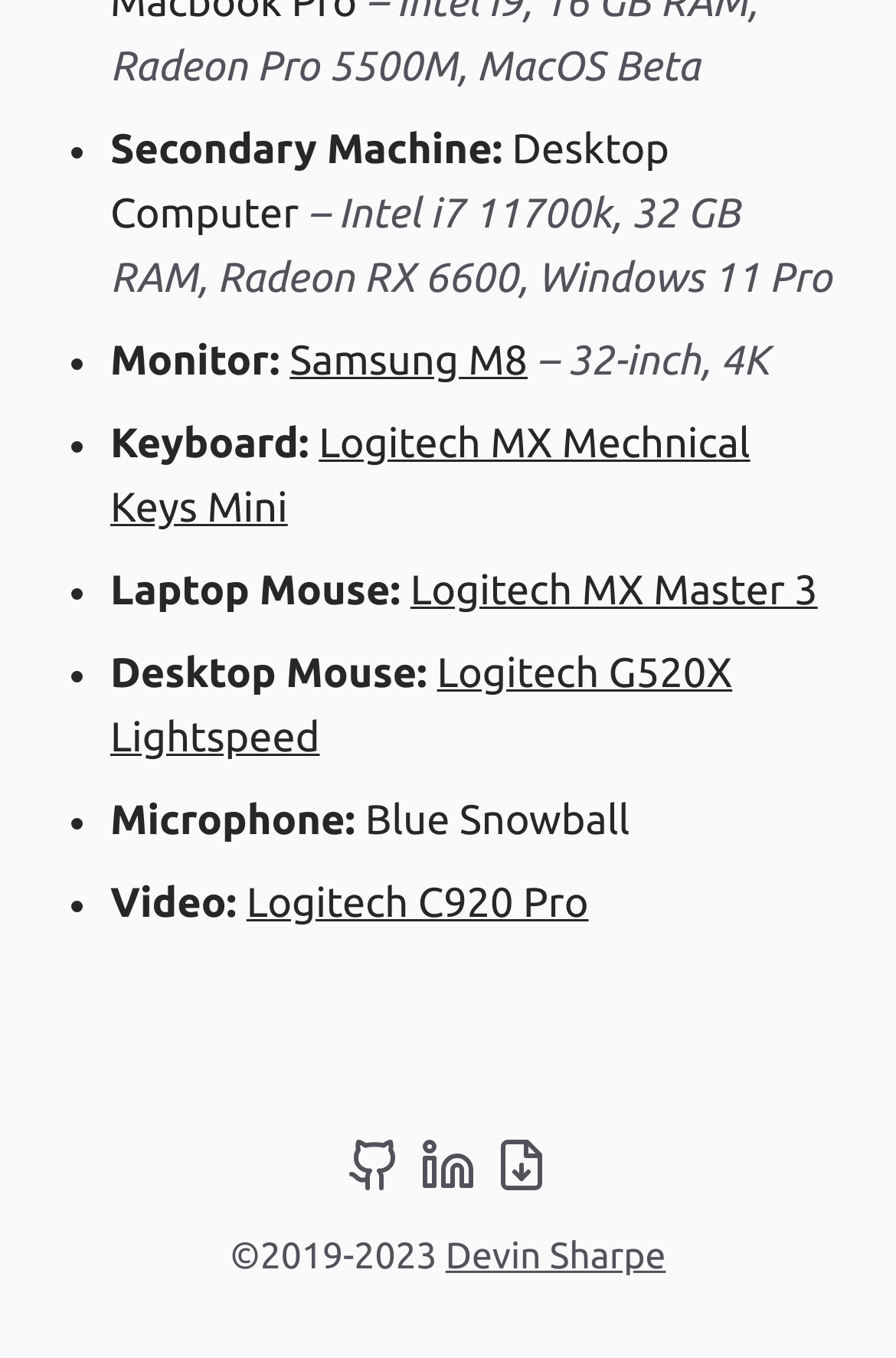Find the bounding box coordinates of the clickable region needed to perform the following instruction: "Click the Devin Sharpe link". The coordinates should be provided as four float numbers between 0 and 1, i.e., [left, top, right, bottom].

[0.497, 0.91, 0.743, 0.941]